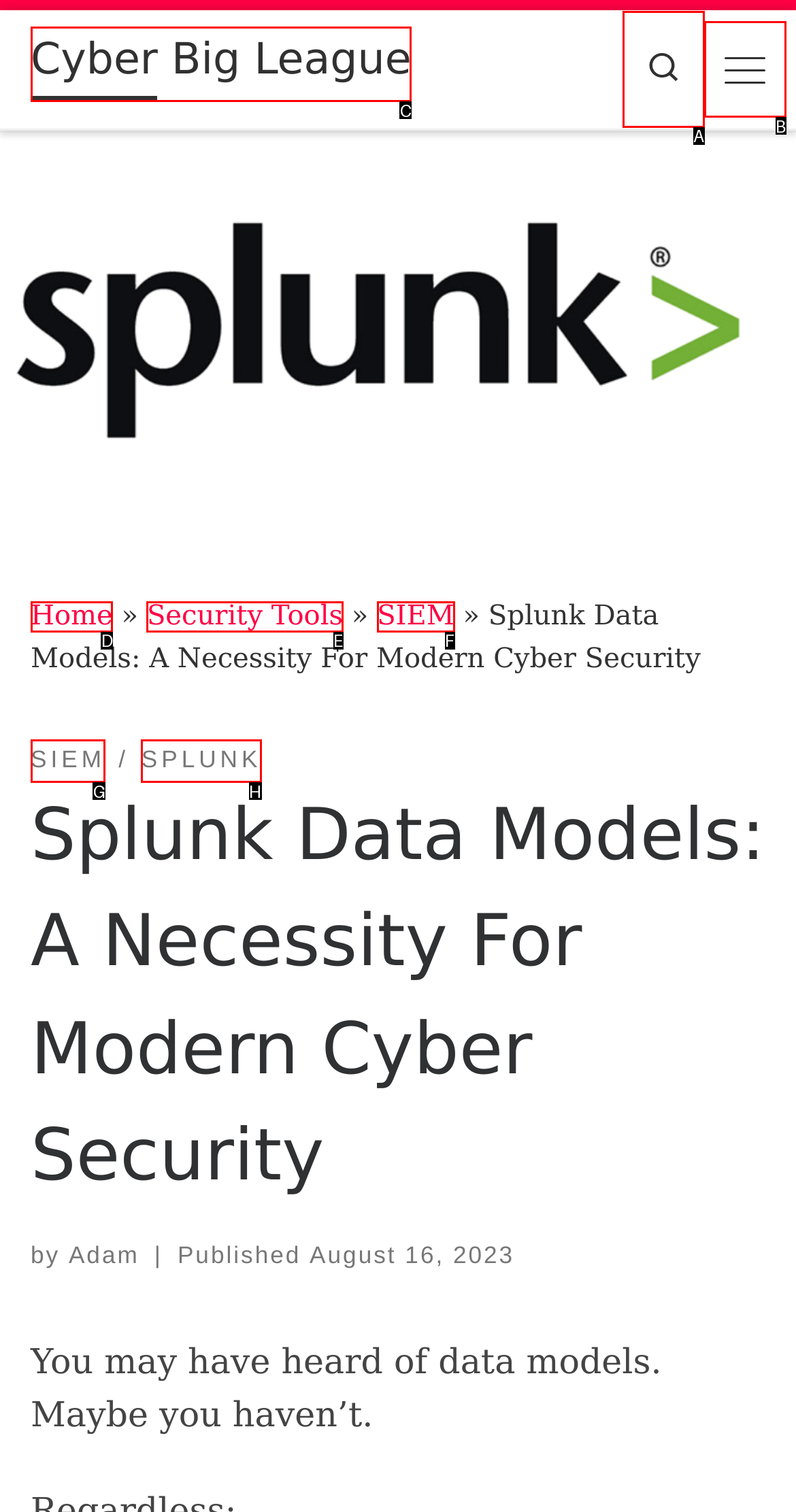Please indicate which HTML element should be clicked to fulfill the following task: view SIEM page. Provide the letter of the selected option.

F